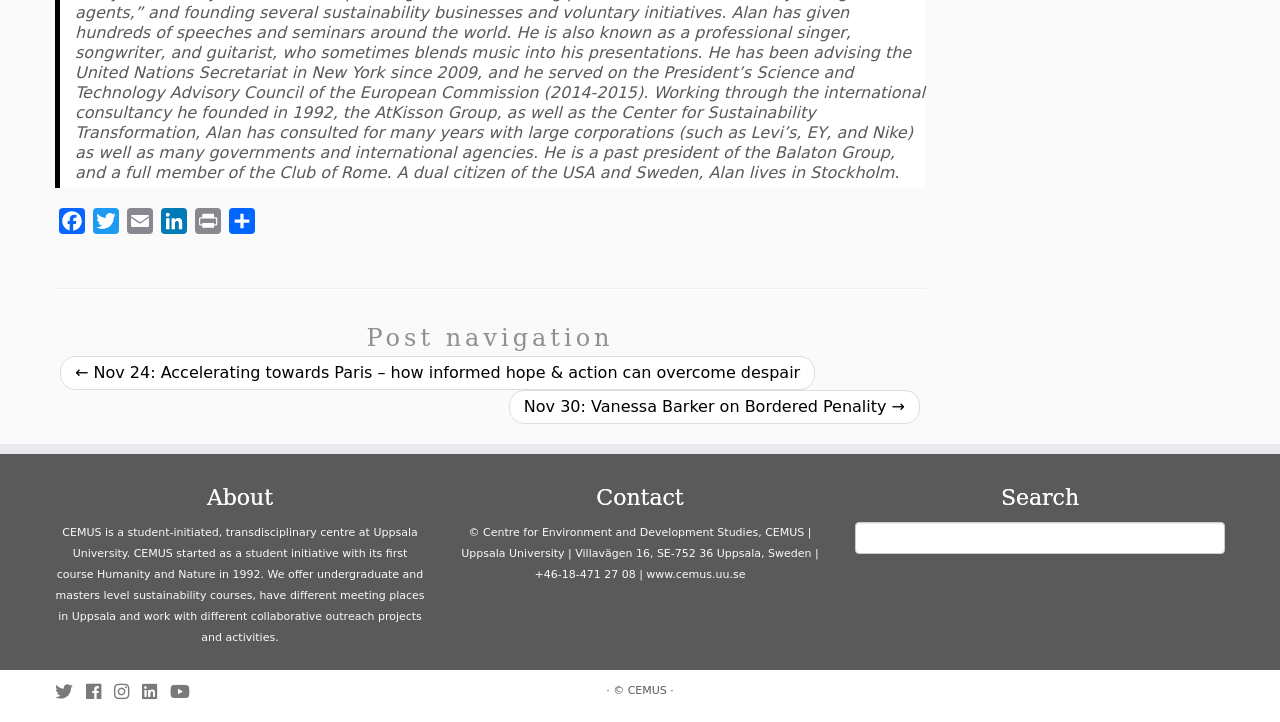How many navigation links are available?
Based on the visual details in the image, please answer the question thoroughly.

I counted the number of navigation links available on the webpage, including '← Nov 24: Accelerating towards Paris – how informed hope & action can overcome despair' and 'Nov 30: Vanessa Barker on Bordered Penality →', which totals 2.